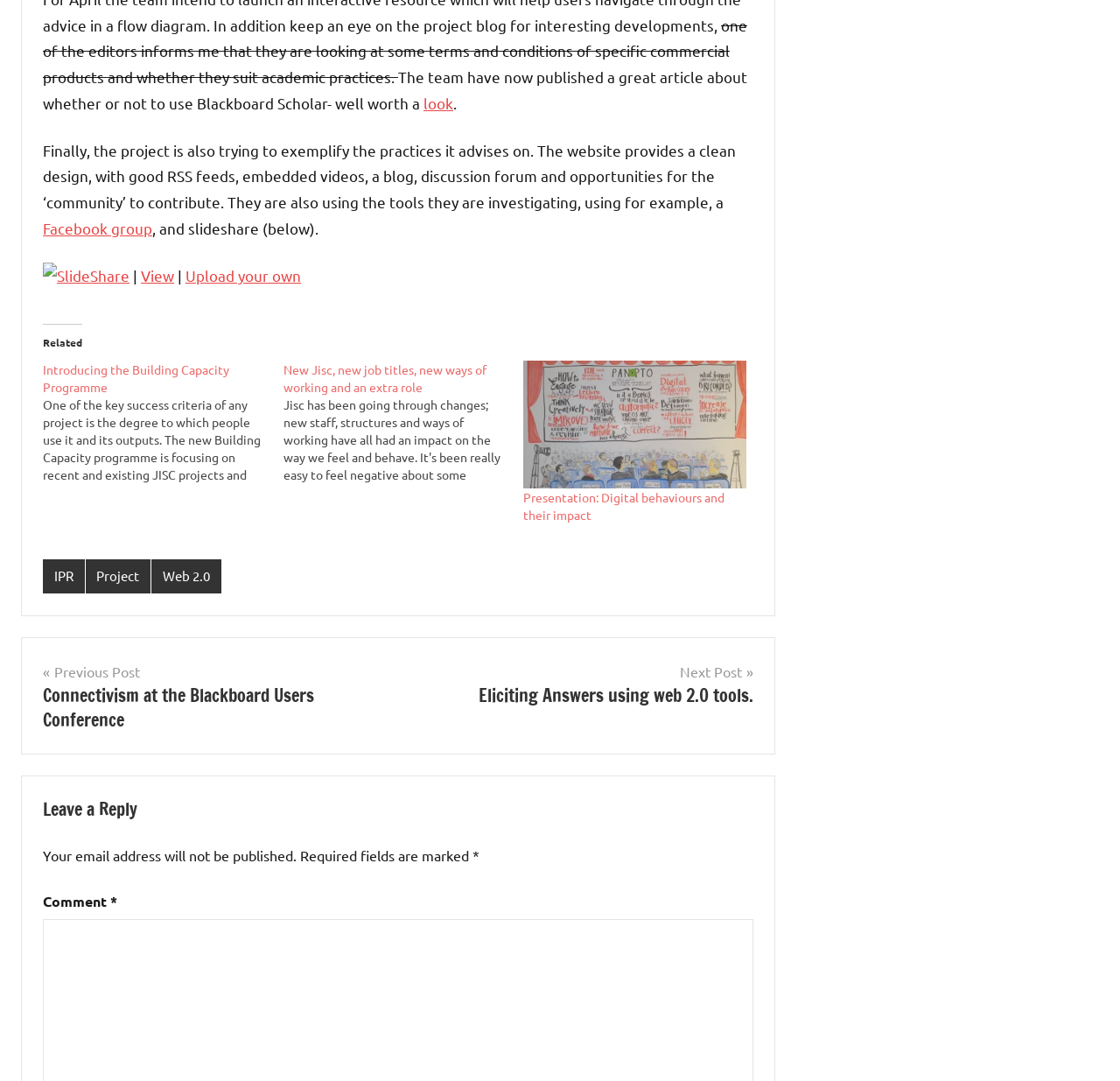Using the description "Web 2.0", locate and provide the bounding box of the UI element.

[0.135, 0.517, 0.197, 0.549]